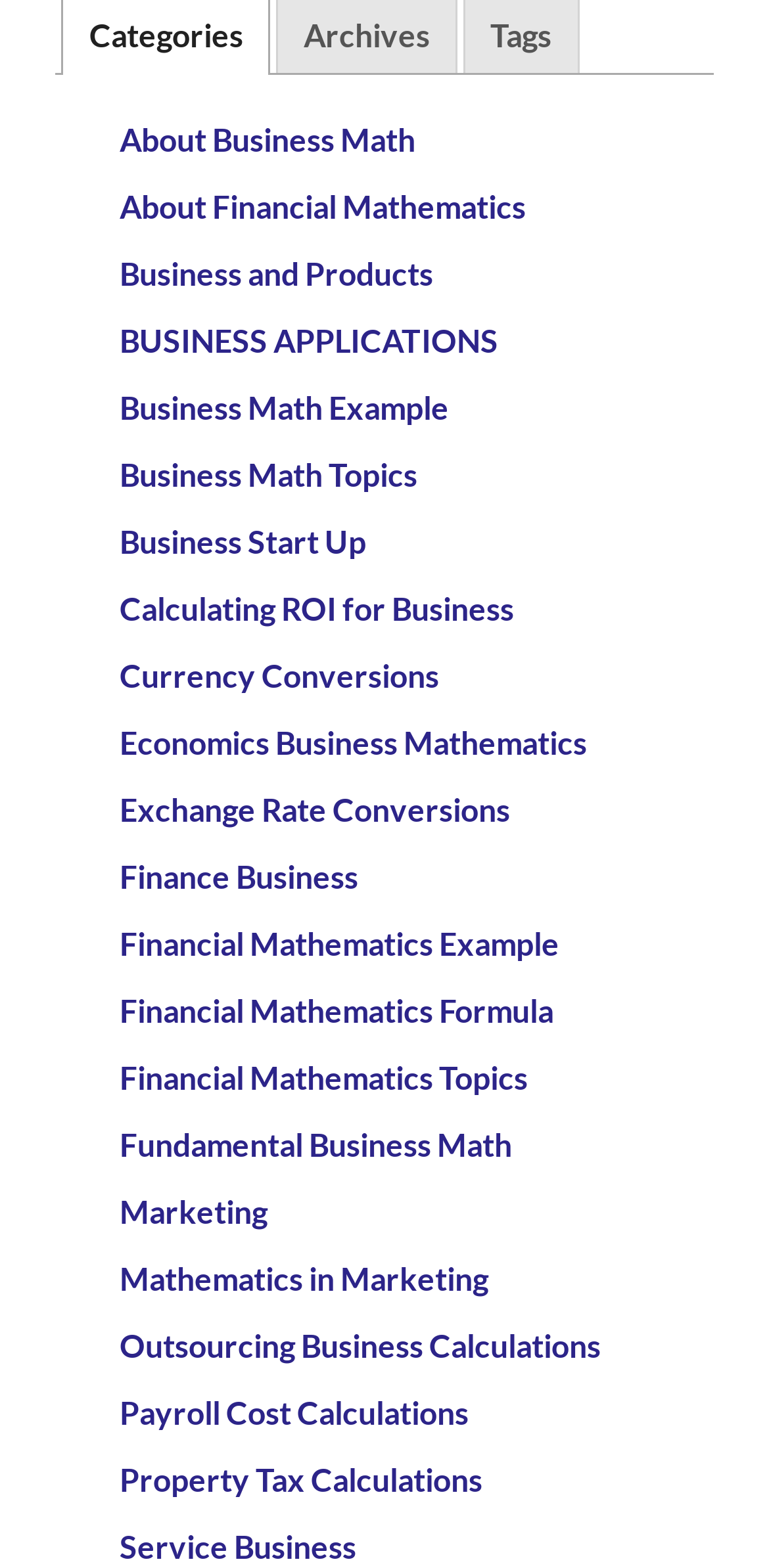How many links are related to financial mathematics?
Respond with a short answer, either a single word or a phrase, based on the image.

3